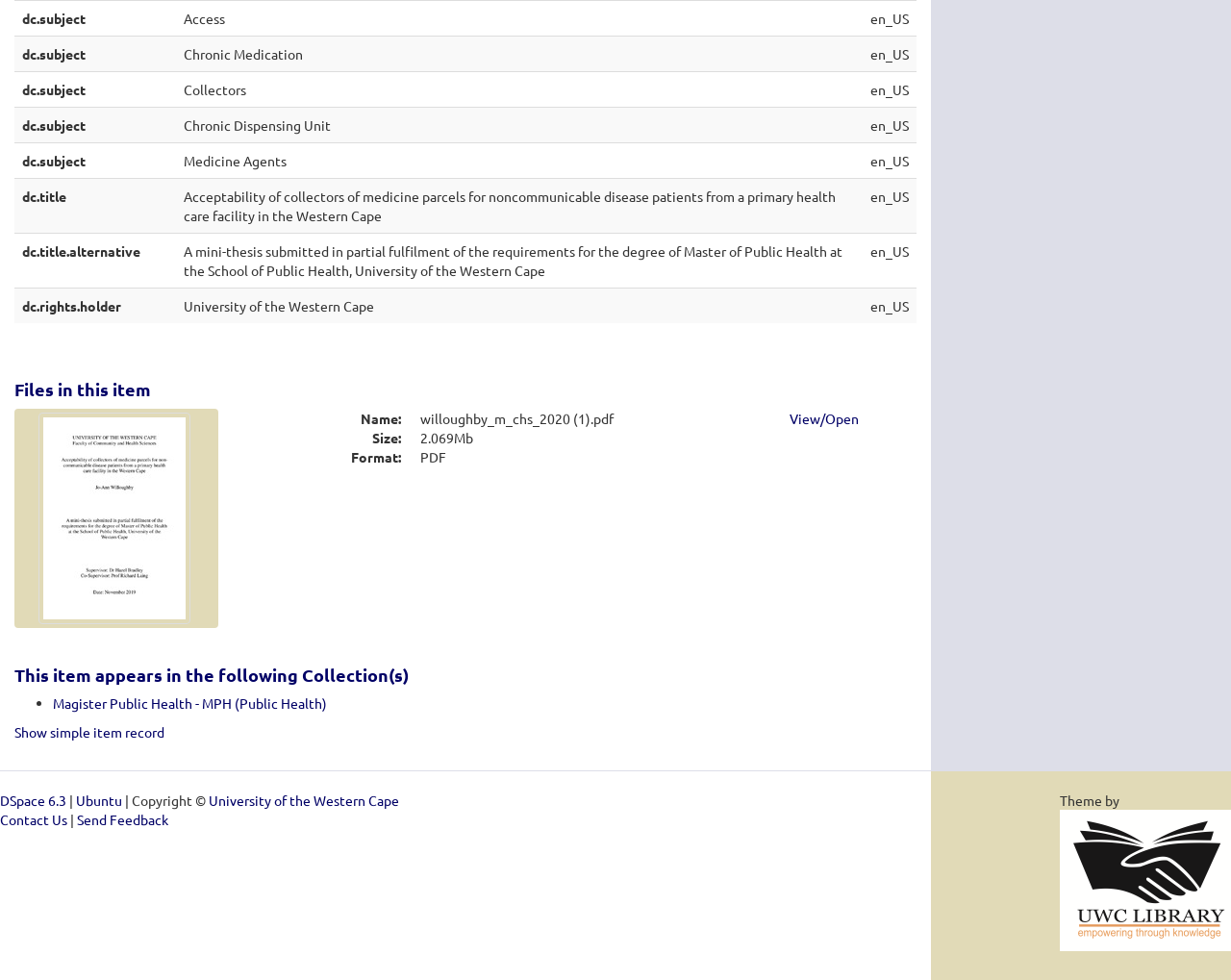What is the format of the file?
Use the image to give a comprehensive and detailed response to the question.

I found the format of the file by looking at the DescriptionListDetail with the text 'PDF' which is associated with the term 'Format:'.